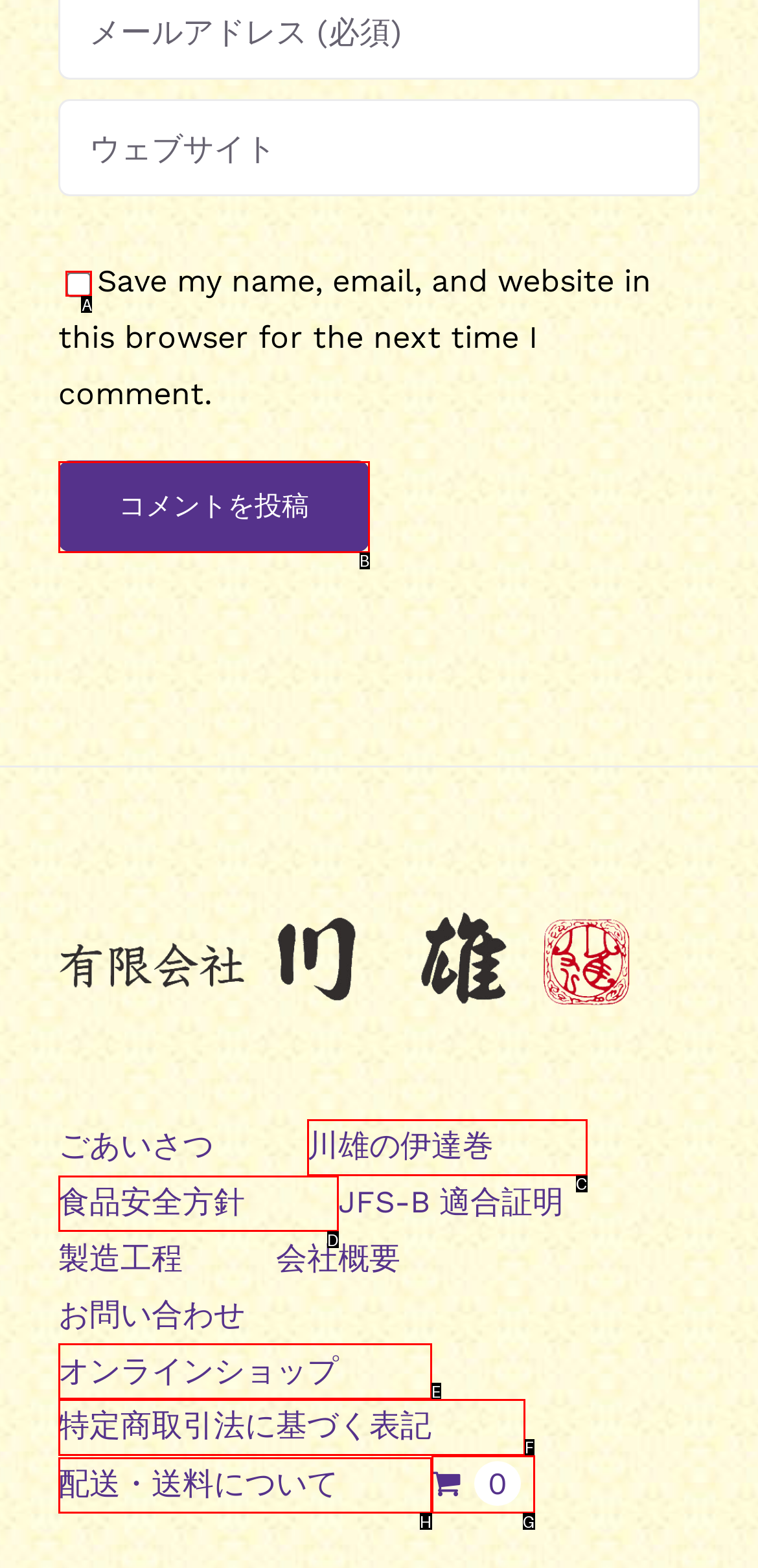Tell me which one HTML element I should click to complete this task: Check save my name and email Answer with the option's letter from the given choices directly.

A